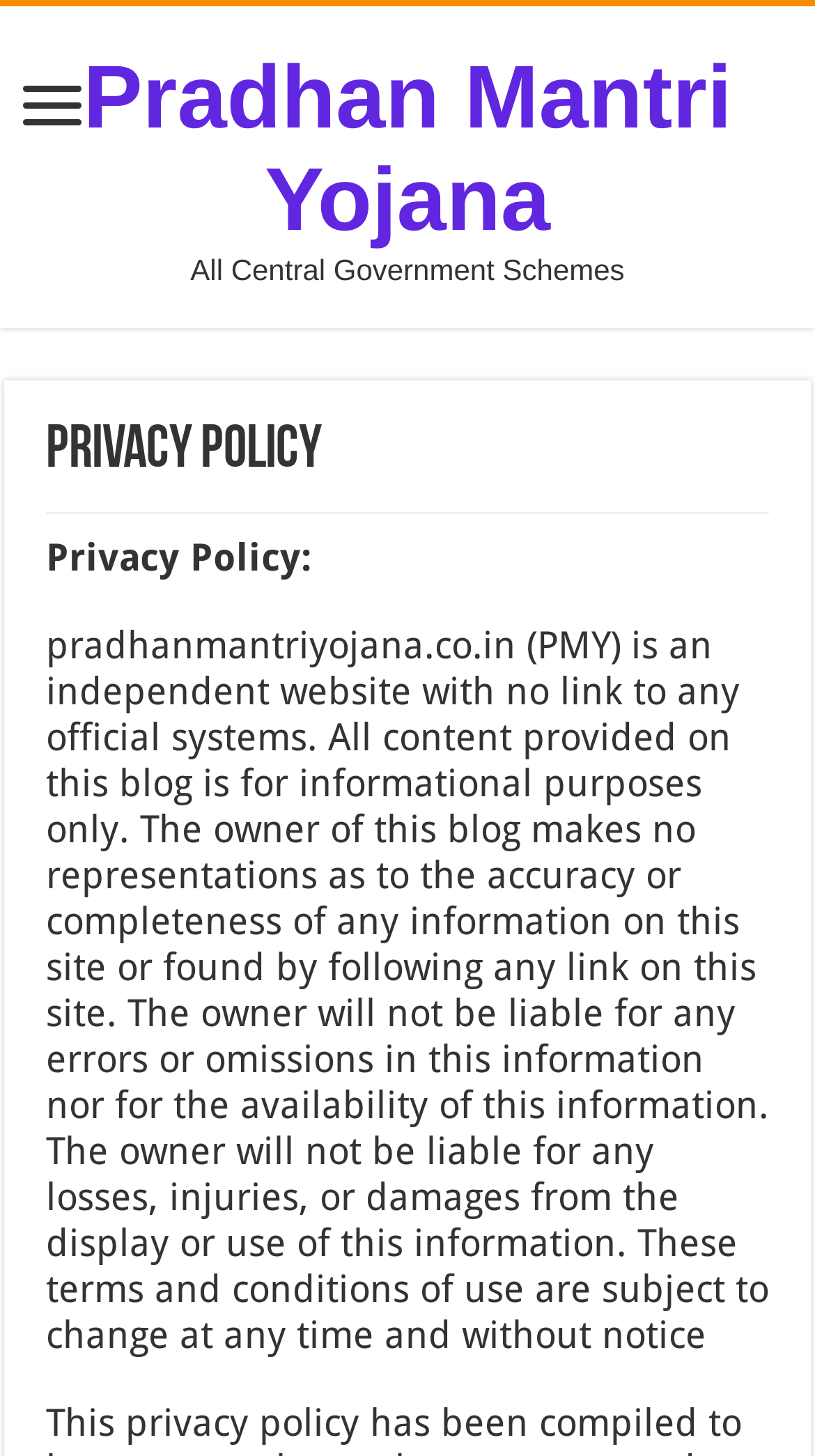Identify the bounding box of the HTML element described here: "Pradhan Mantri Yojana". Provide the coordinates as four float numbers between 0 and 1: [left, top, right, bottom].

[0.102, 0.033, 0.898, 0.172]